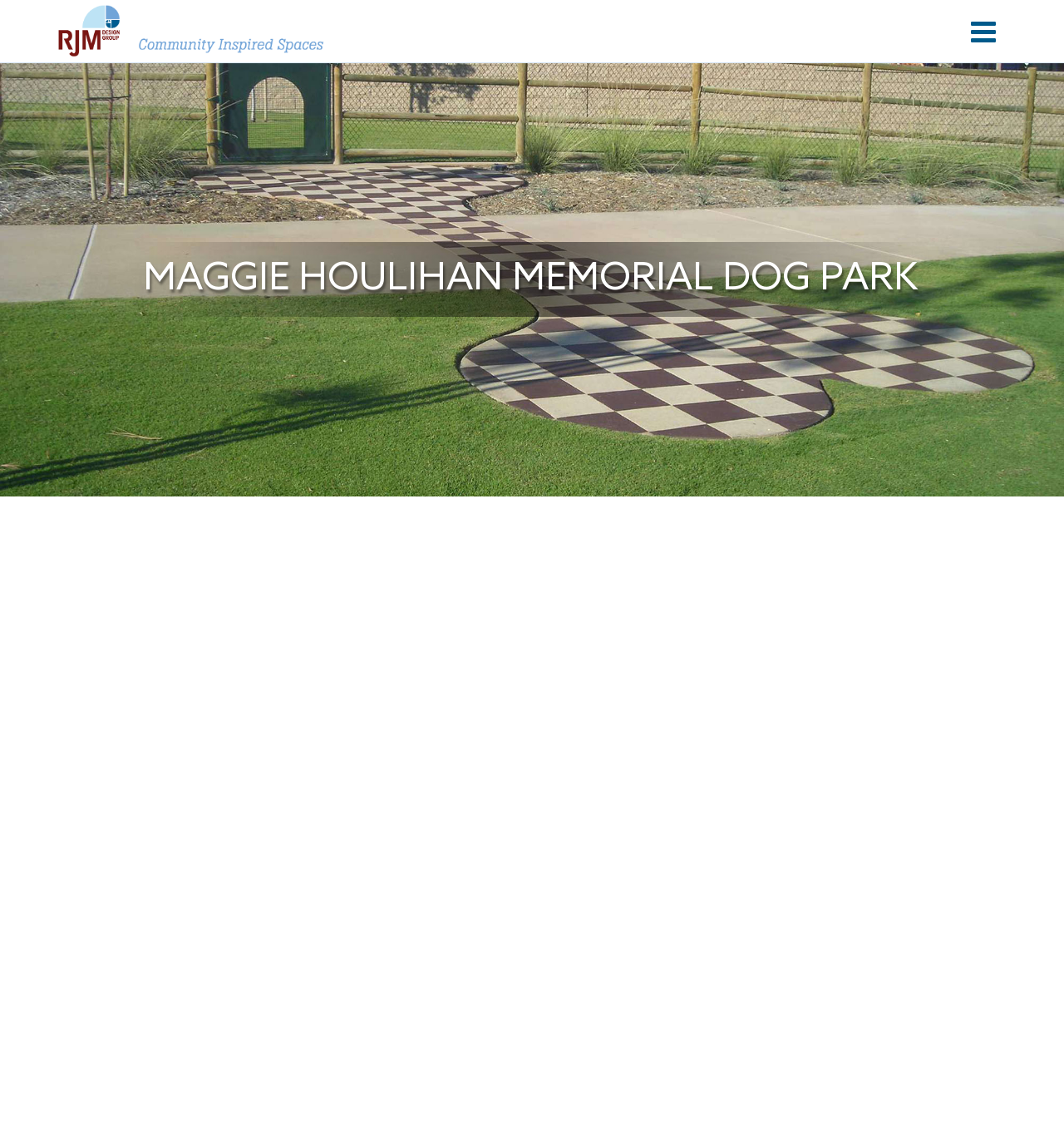What type of fencing is used in the dog park?
Using the image as a reference, answer with just one word or a short phrase.

Four-rail lodgepole fencing